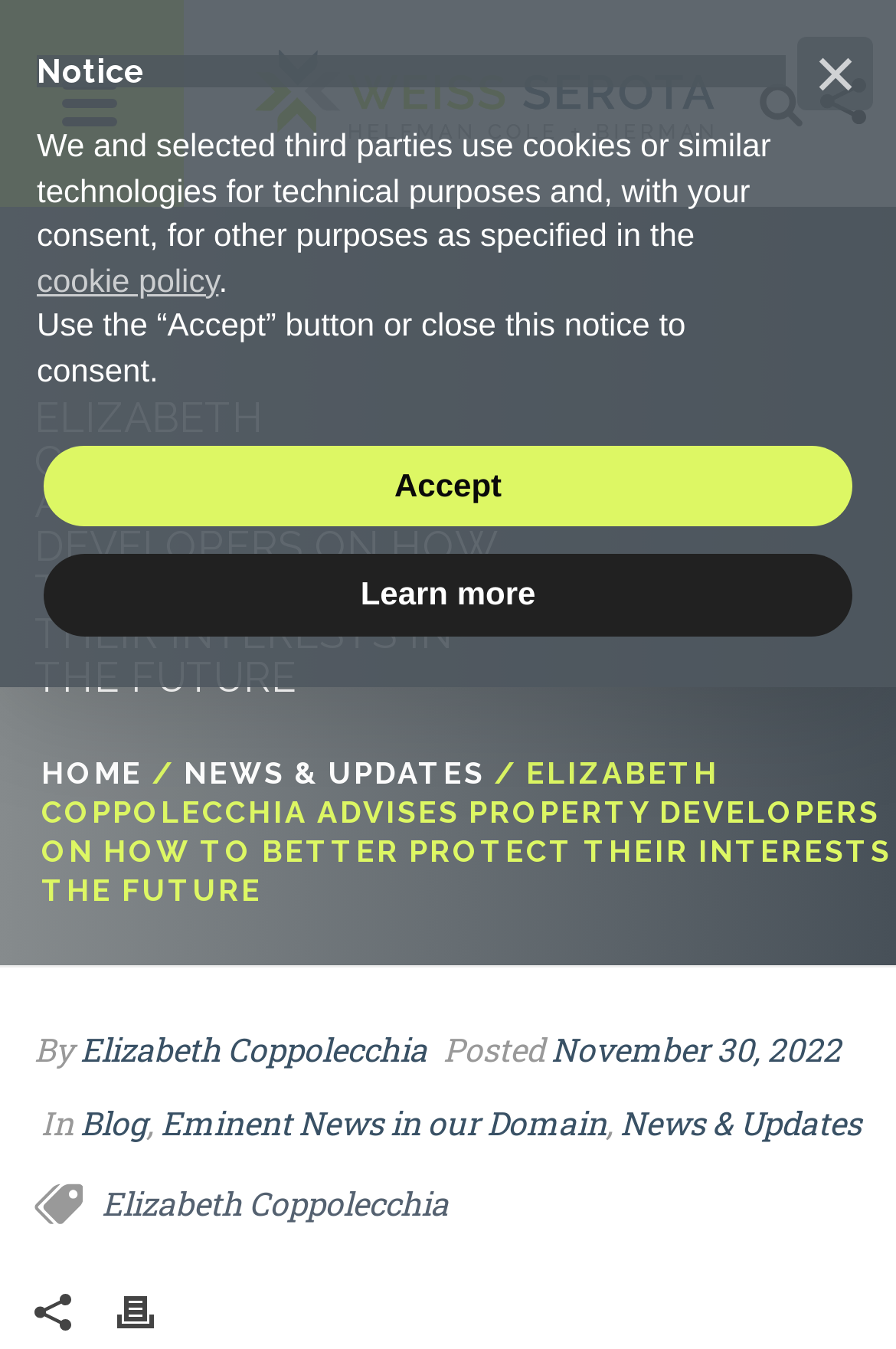Bounding box coordinates are specified in the format (top-left x, top-left y, bottom-right x, bottom-right y). All values are floating point numbers bounded between 0 and 1. Please provide the bounding box coordinate of the region this sentence describes: Eminent News in our Domain

[0.179, 0.815, 0.677, 0.848]